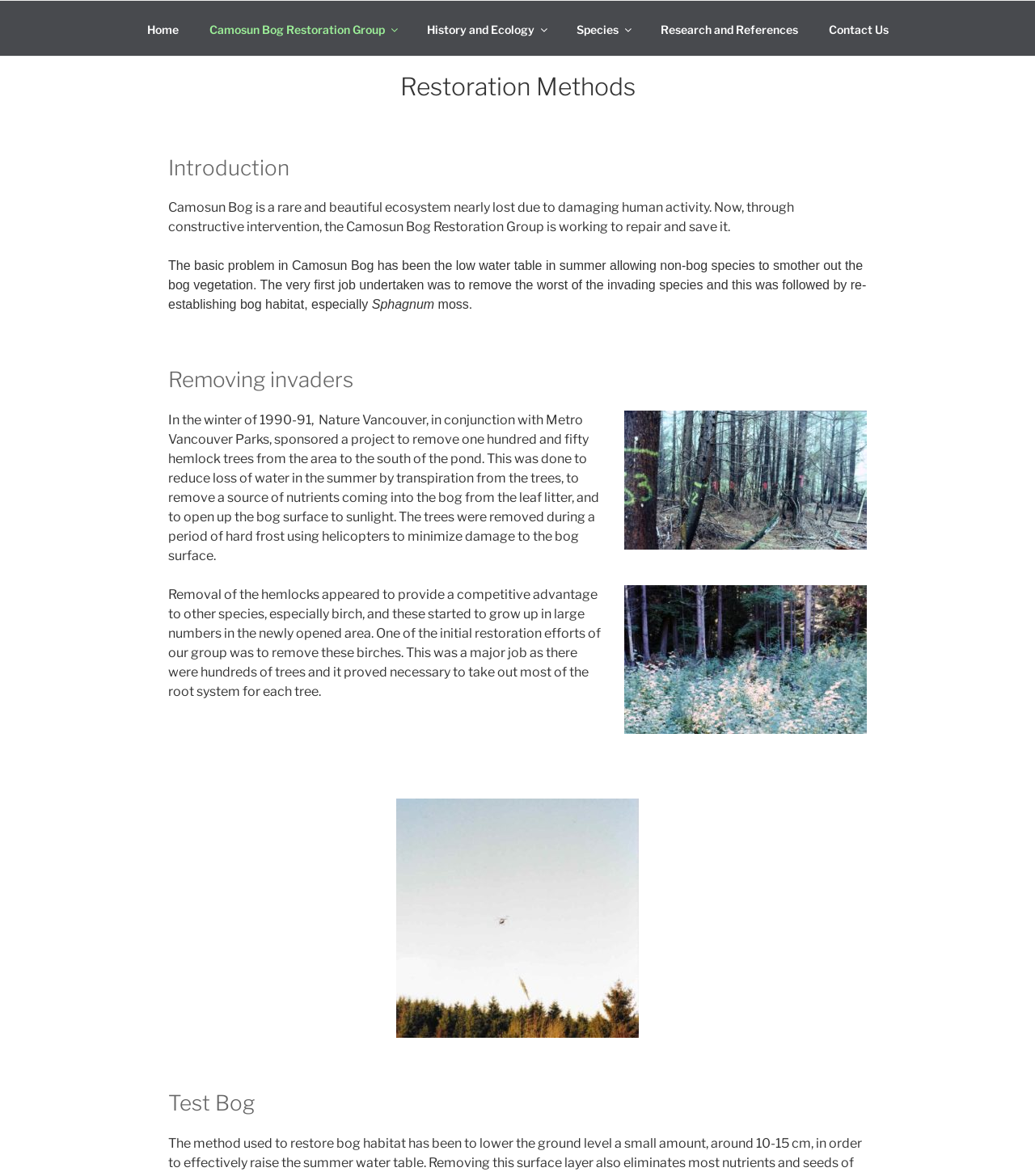Find the bounding box coordinates for the UI element that matches this description: "Camosun Bog Restoration Group".

[0.188, 0.008, 0.396, 0.042]